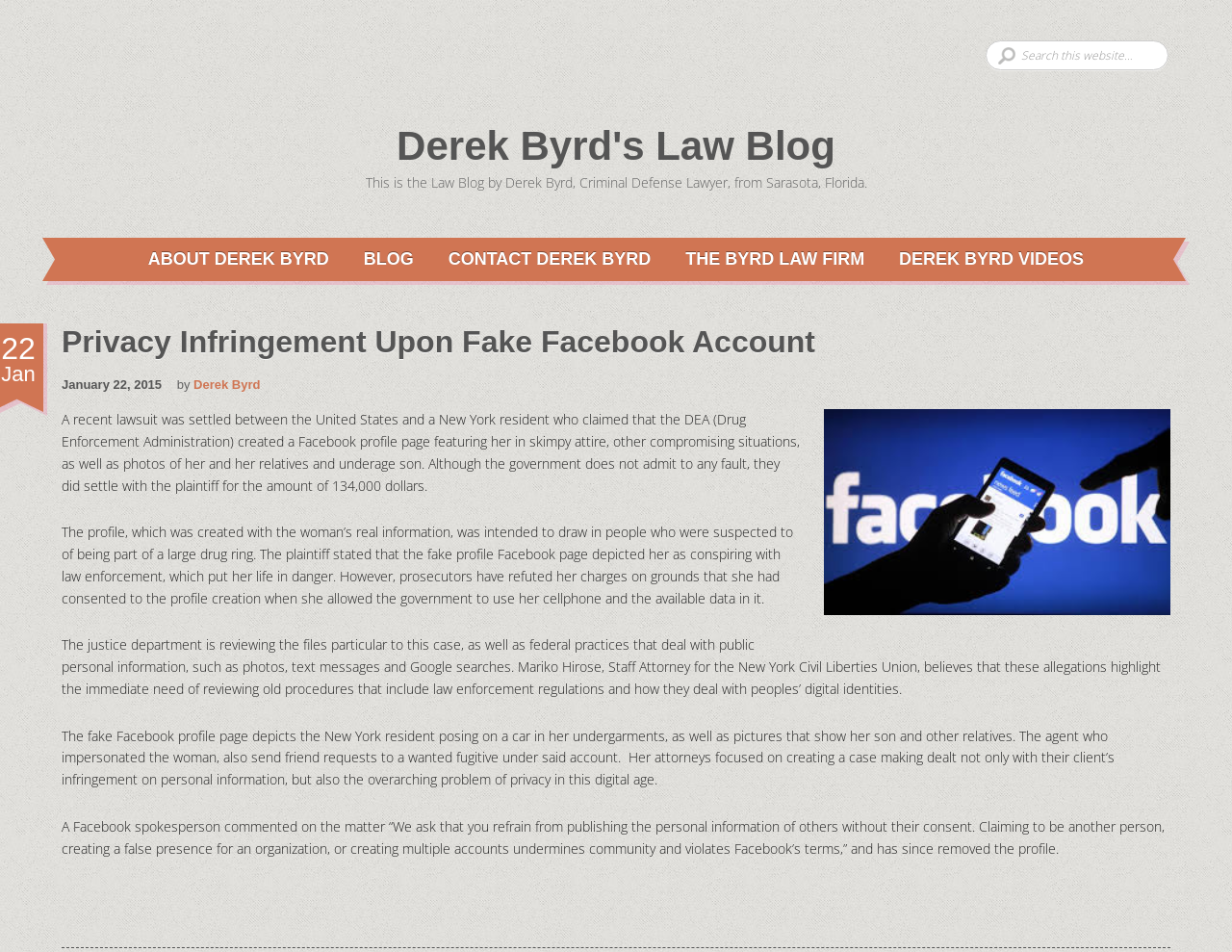Find the bounding box coordinates of the clickable area required to complete the following action: "Contact Derek Byrd".

[0.351, 0.249, 0.541, 0.294]